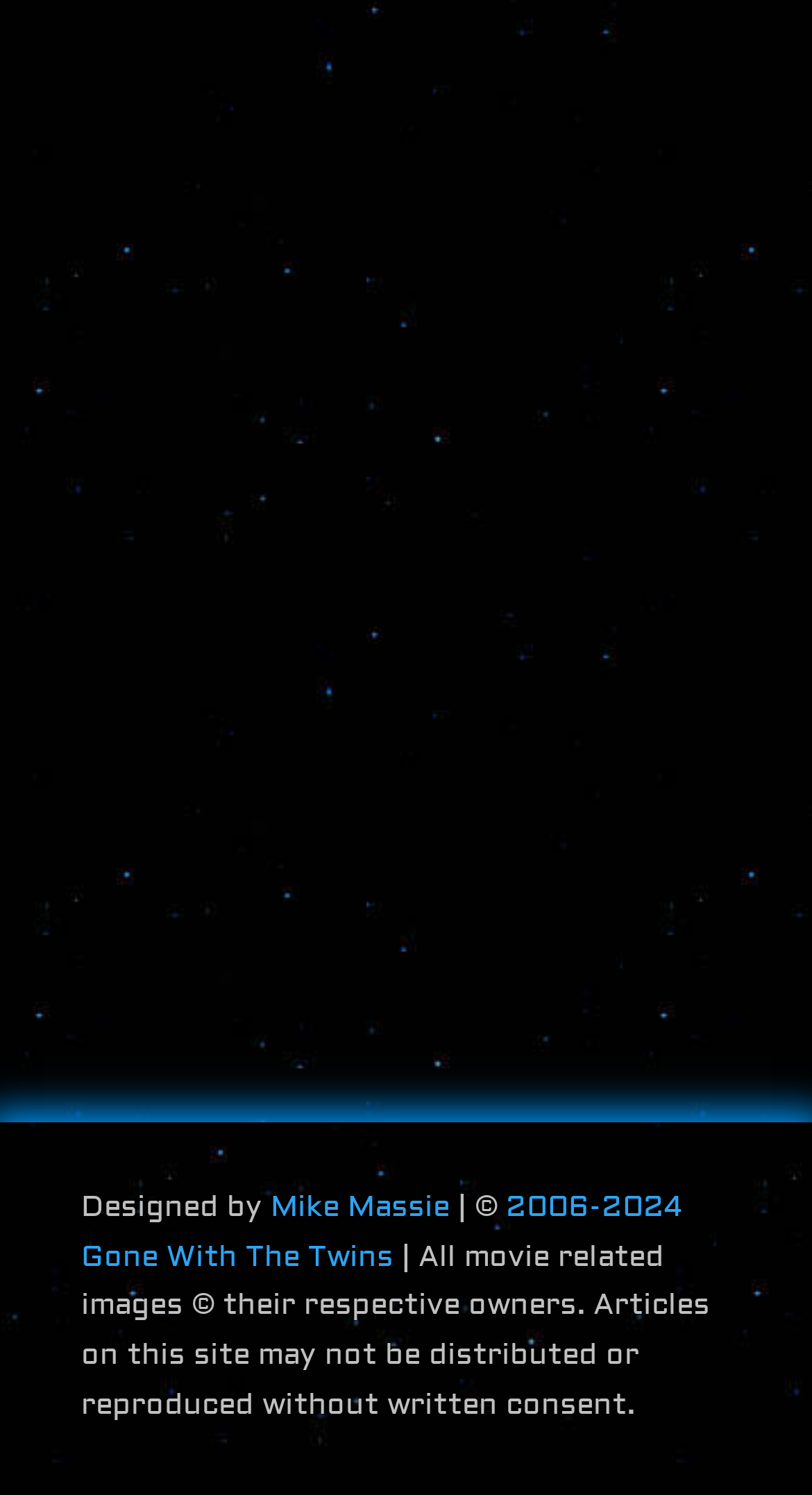What is the copyright notice on the webpage?
Answer the question using a single word or phrase, according to the image.

2006-2024 Gone With The Twins